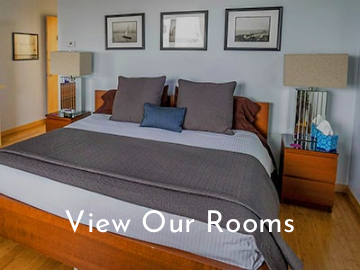Provide a comprehensive description of the image.

The image showcases a beautifully arranged guest room, featuring a cozy bed adorned with soft, neutral-toned bedding and several plush pillows. Flanking the bed are stylish nightstands topped with elegant lamps, contributing to the inviting ambiance. The room is decorated with framed artwork on the walls, adding a touch of personality and charm. A small decorative item can be seen on one bedside table, enhancing the overall aesthetic. The caption prominently invites viewers to “View Our Rooms,” suggesting an enticing invitation to explore the accommodations offered, perfect for a relaxing getaway at the Solglimt Bed and Breakfast.